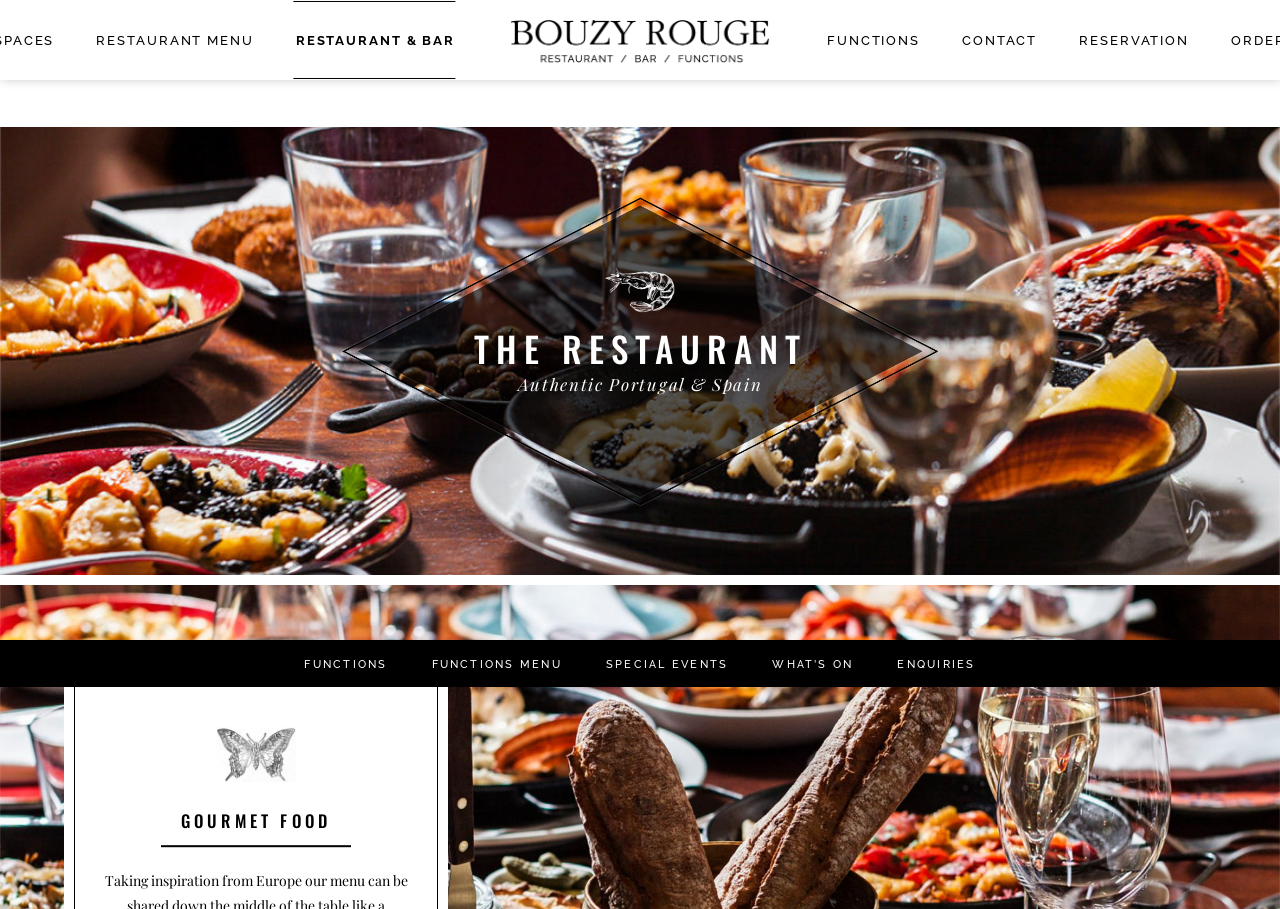Determine the bounding box coordinates of the area to click in order to meet this instruction: "Go to the contact page".

[0.75, 0.0, 0.81, 0.088]